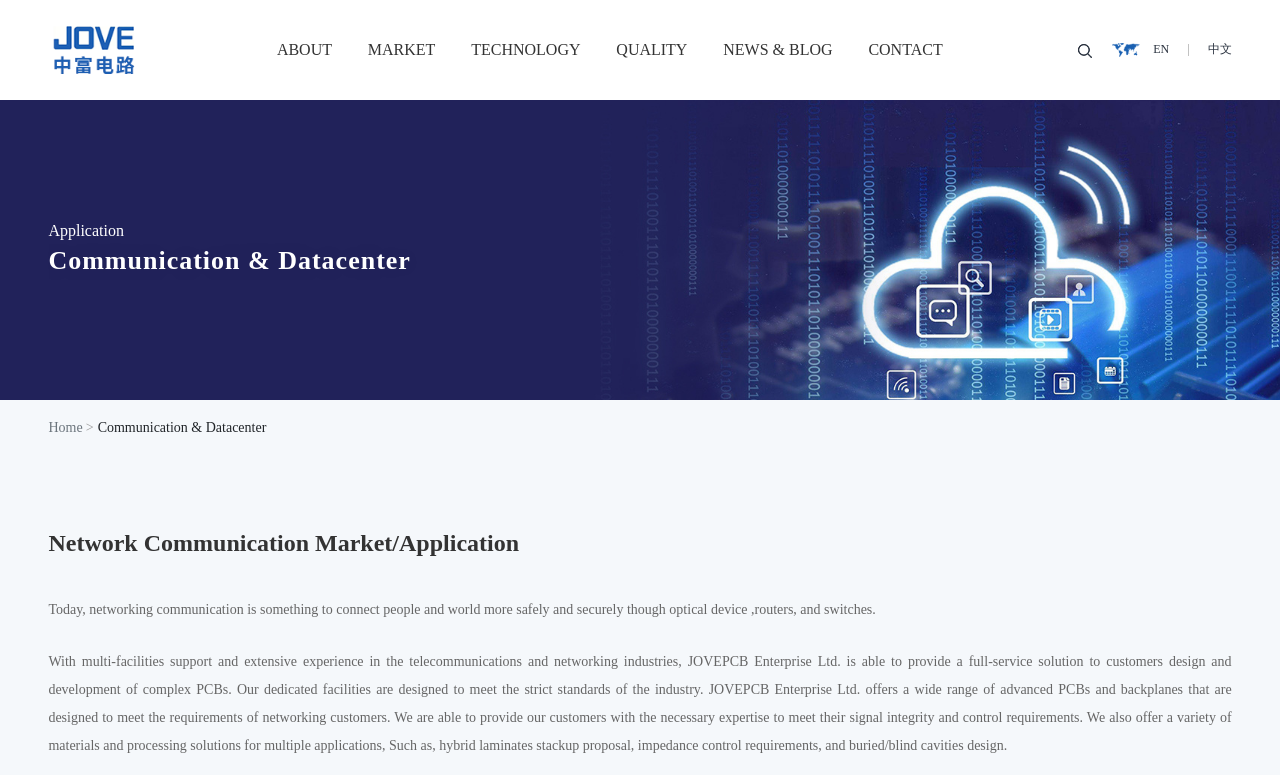What is the focus of JOVEPCB Enterprise Ltd.? Examine the screenshot and reply using just one word or a brief phrase.

Advanced manufacturing and research technology